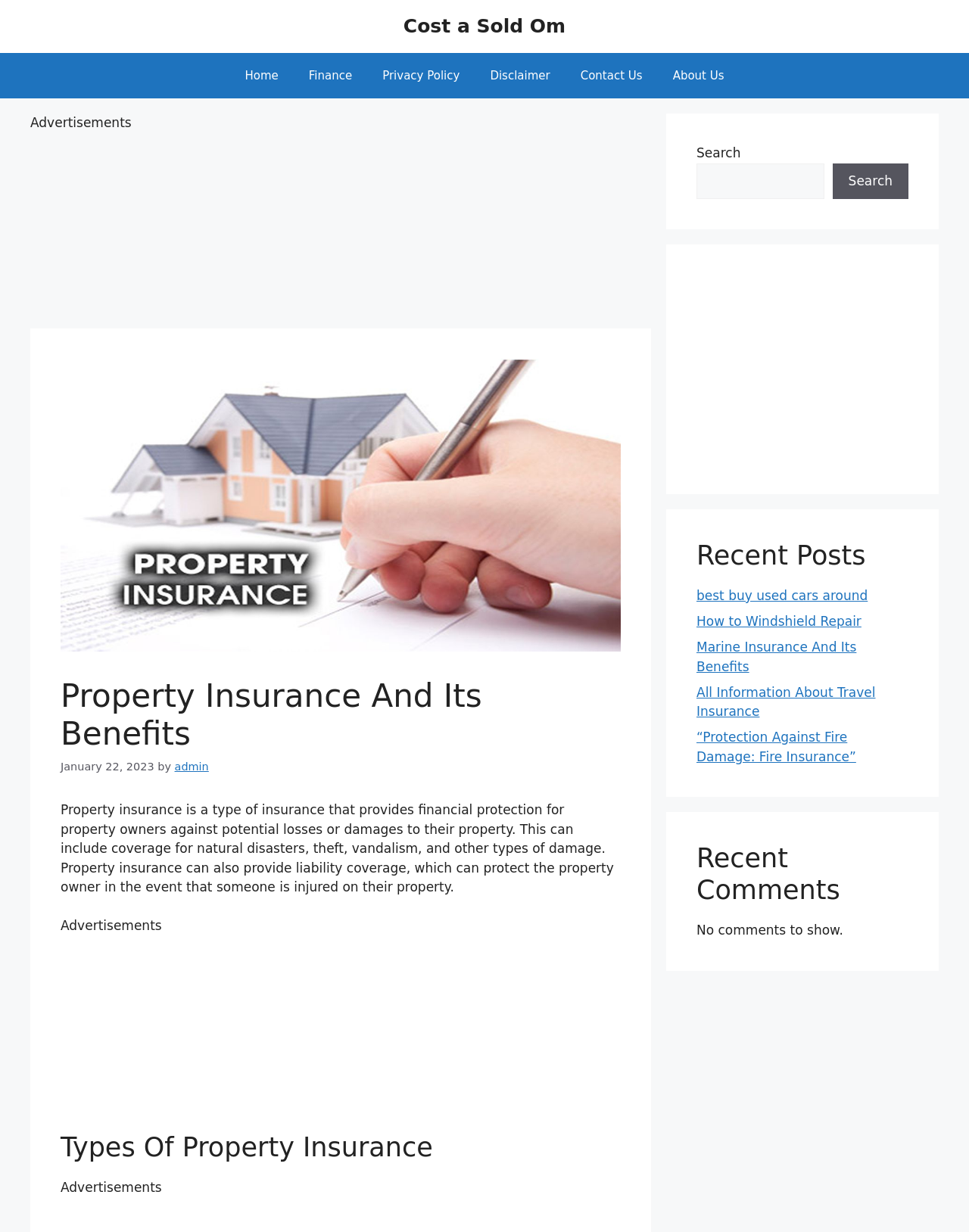Identify the main title of the webpage and generate its text content.

Property Insurance And Its Benefits